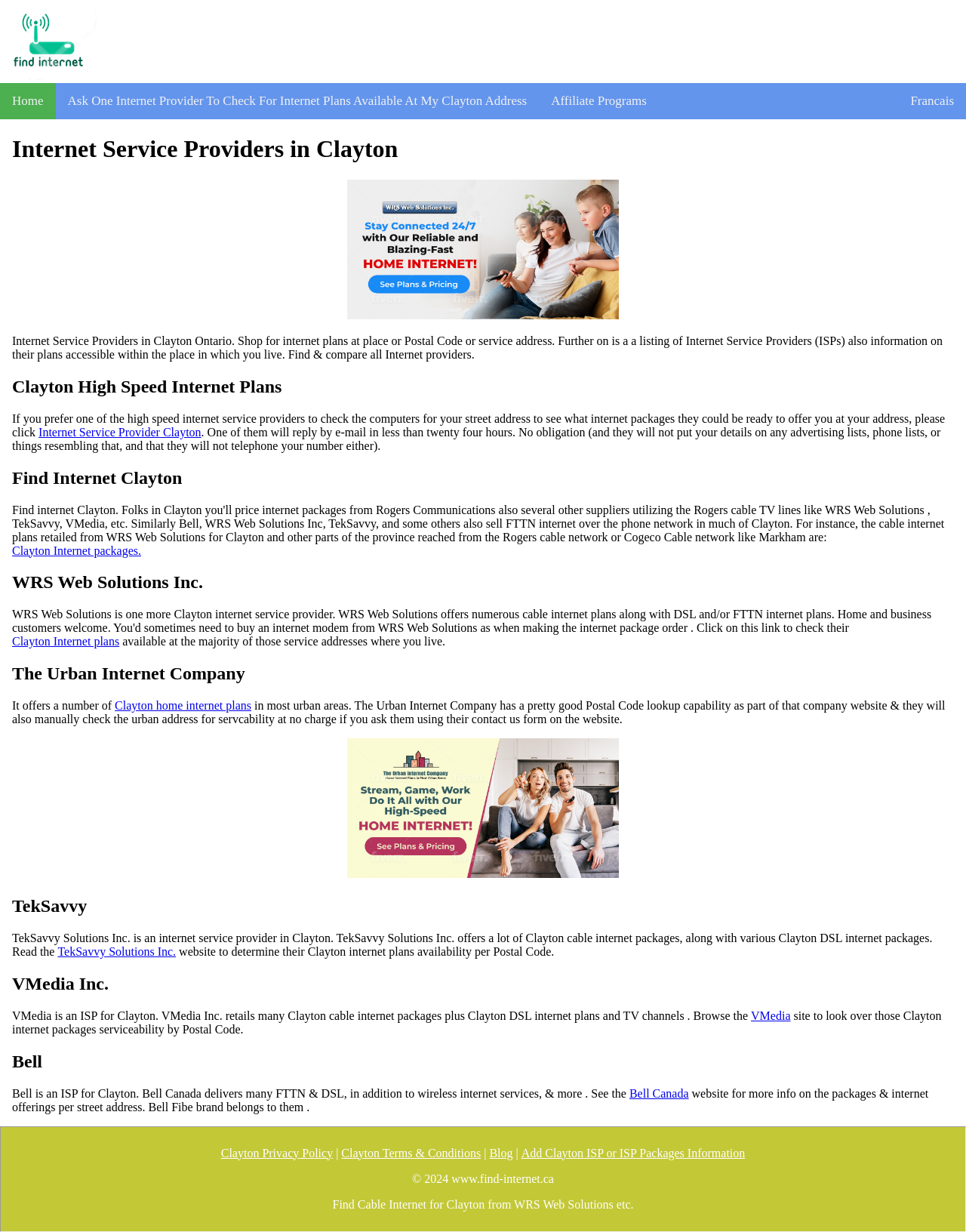What is the purpose of the 'Ask One Internet Provider' link?
Kindly offer a comprehensive and detailed response to the question.

The link 'Ask One Internet Provider To Check For Internet Plans Available At My Clayton Address' suggests that clicking on it will allow users to ask one of the internet providers to check for available internet plans at their address. This implies that the link is meant to facilitate a query about internet plan availability.